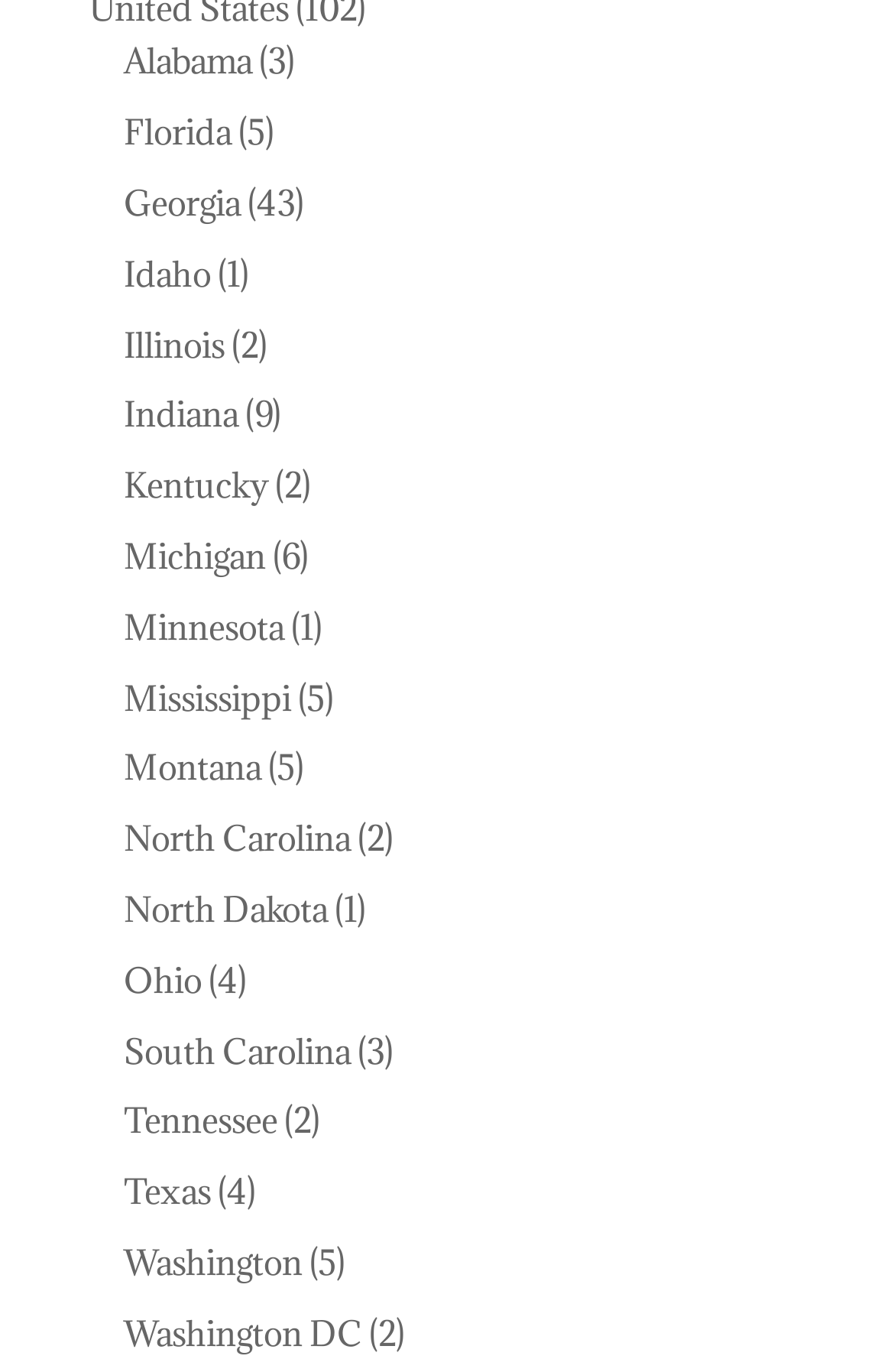Please identify the bounding box coordinates of the element I need to click to follow this instruction: "Explore 'Tools and Resources for Successful Social Media Marketing'".

None